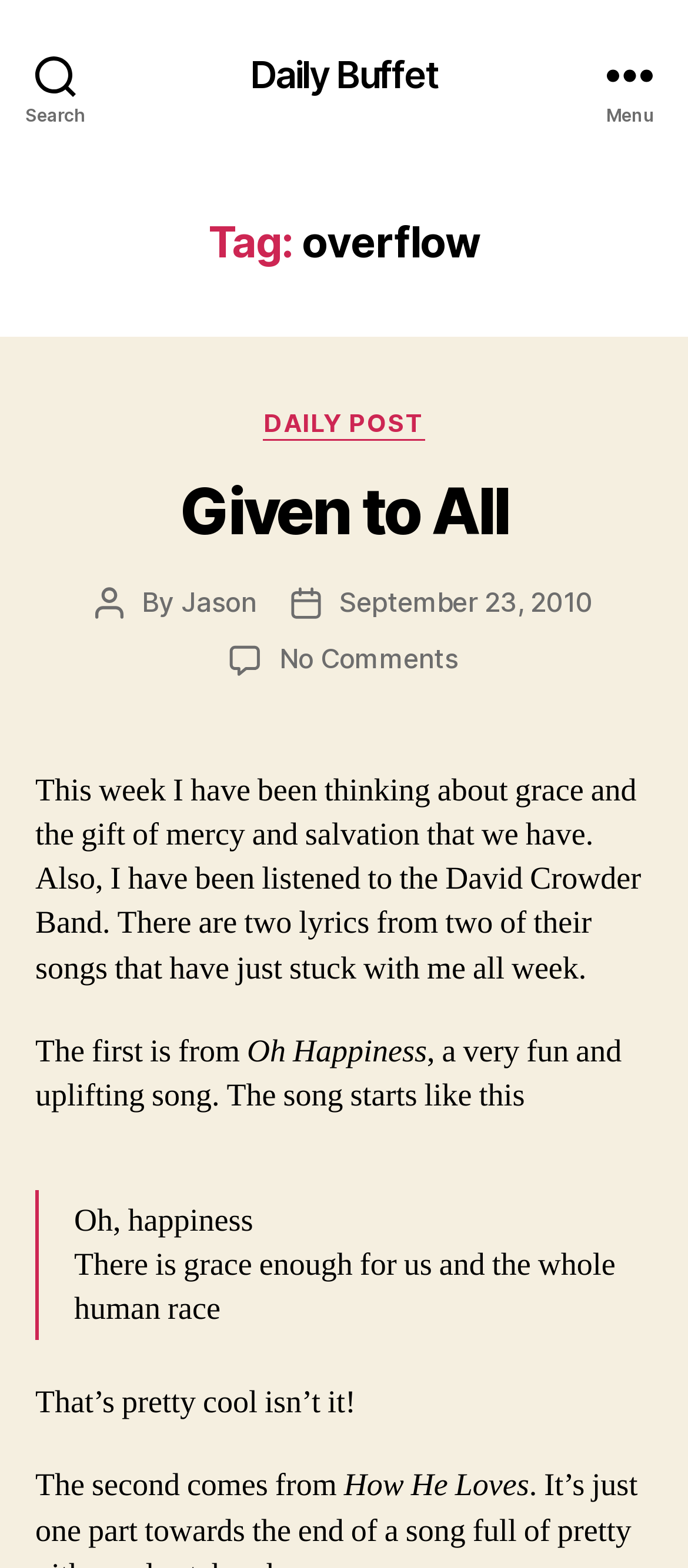What is the name of the author of the post?
Look at the image and provide a detailed response to the question.

The answer can be found by looking at the 'Post author' section, where it says 'By Jason'.